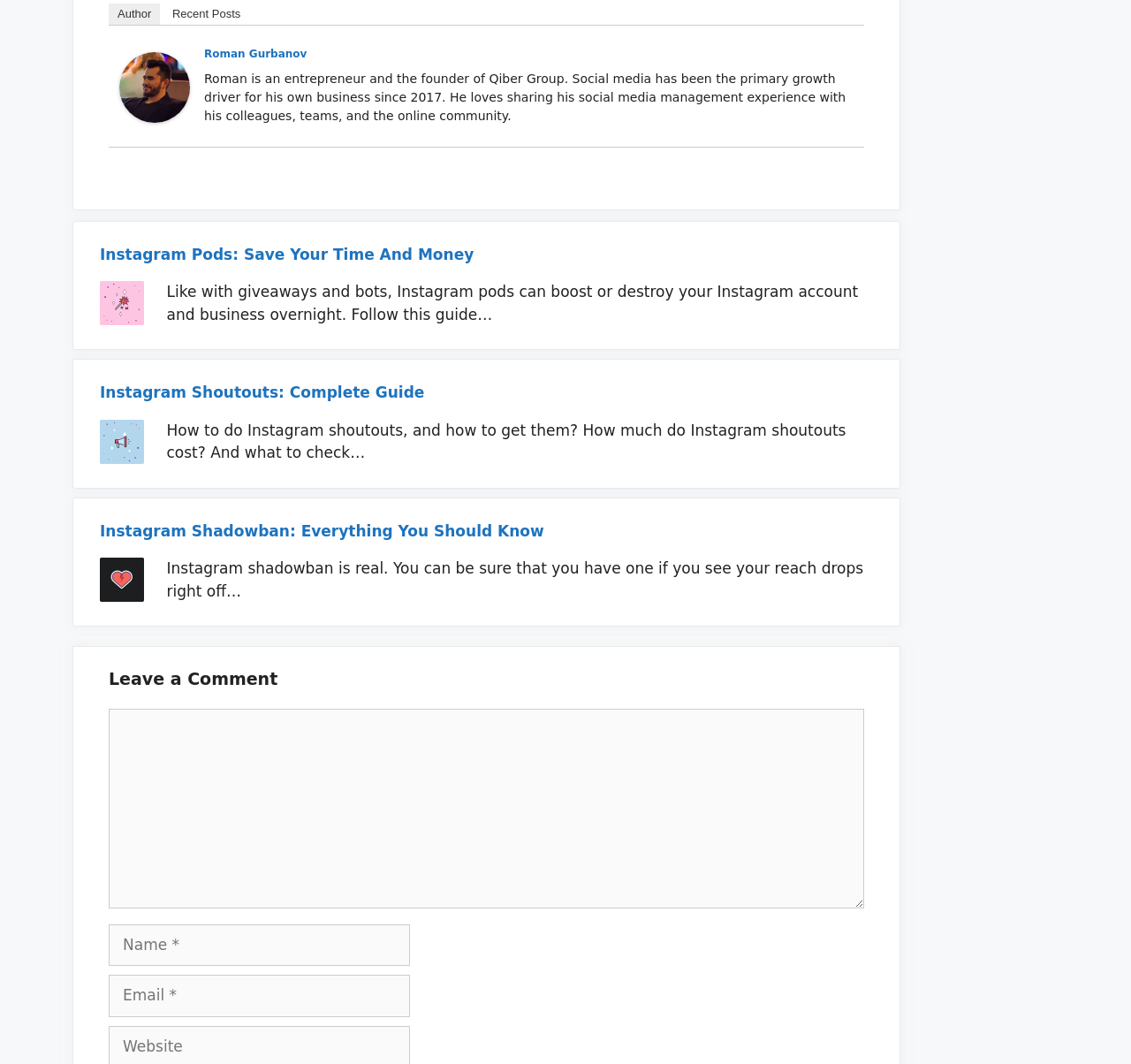Find the bounding box coordinates for the element that must be clicked to complete the instruction: "Click on the link to read about Instagram Shoutouts". The coordinates should be four float numbers between 0 and 1, indicated as [left, top, right, bottom].

[0.088, 0.359, 0.772, 0.38]